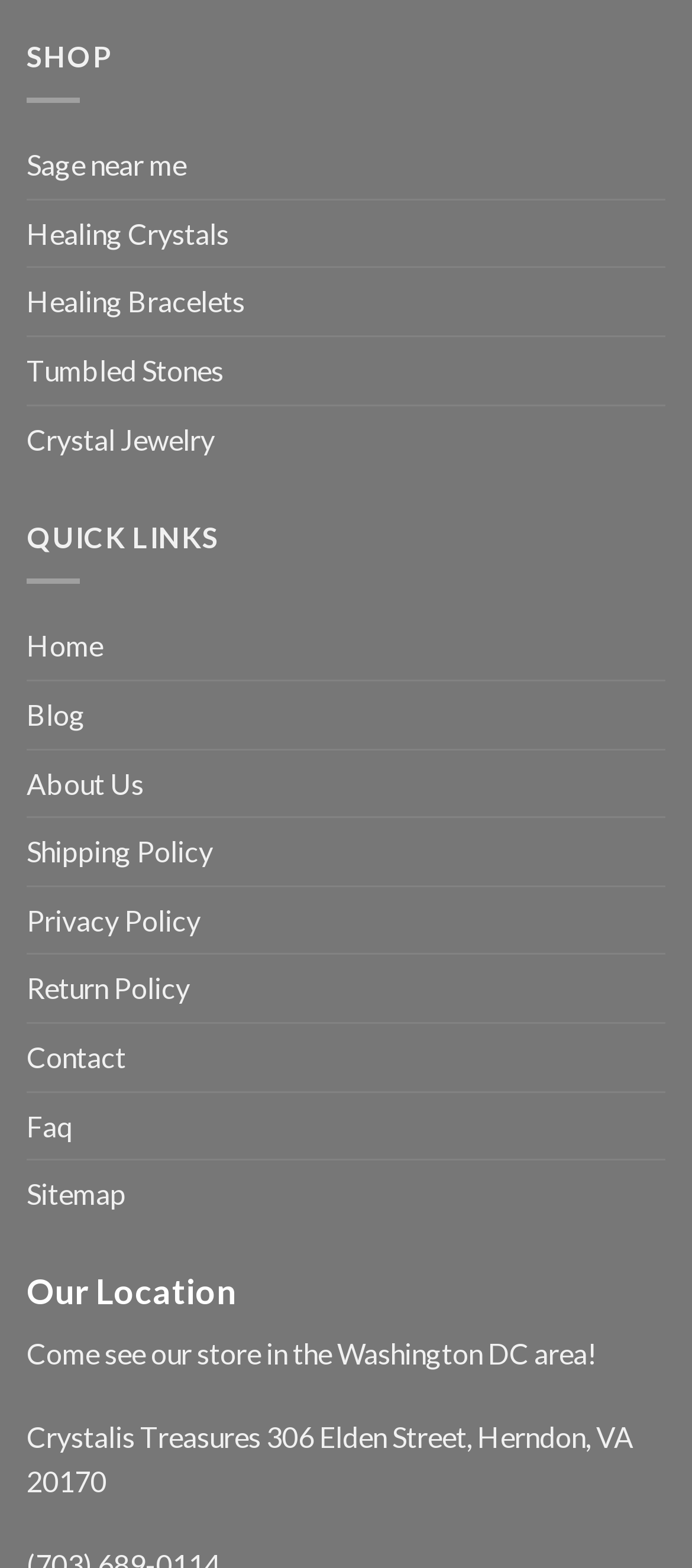Pinpoint the bounding box coordinates of the area that should be clicked to complete the following instruction: "Visit 'Healing Crystals'". The coordinates must be given as four float numbers between 0 and 1, i.e., [left, top, right, bottom].

[0.038, 0.128, 0.331, 0.17]